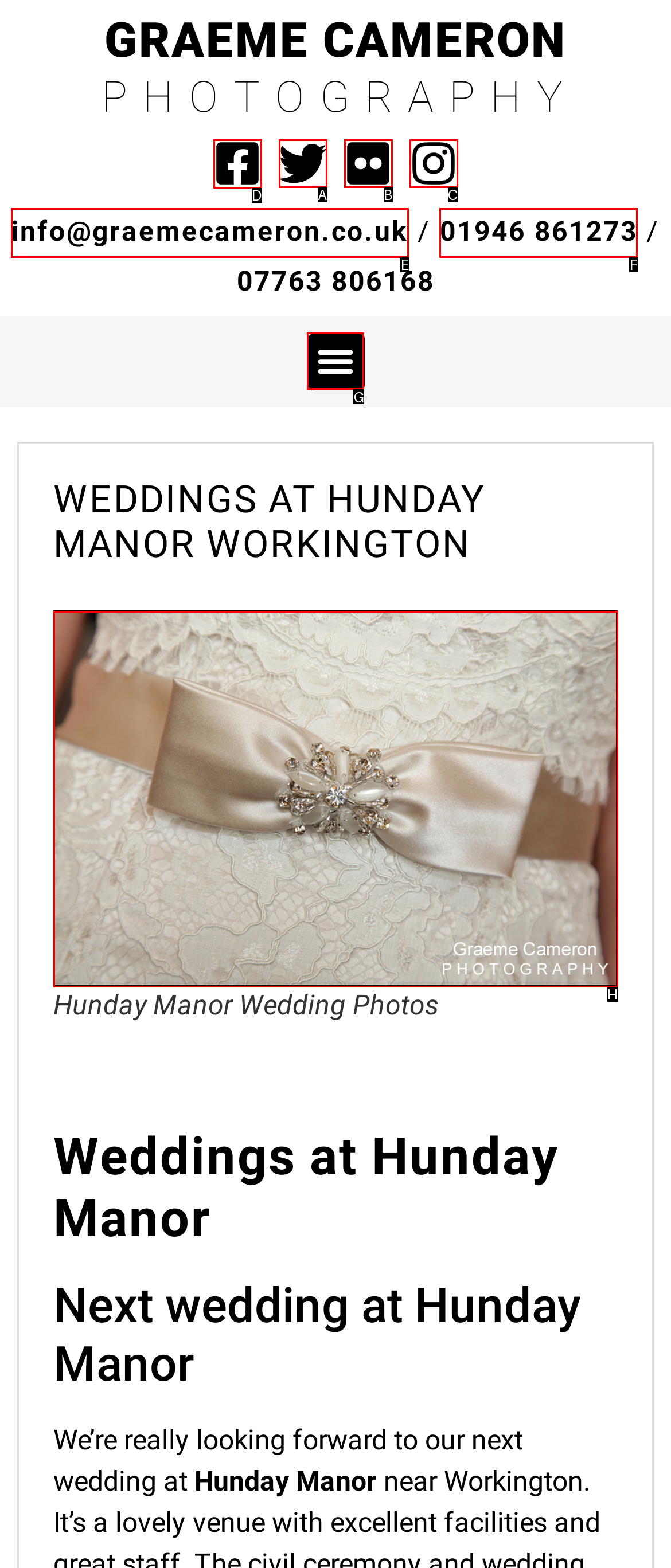Which option should you click on to fulfill this task: Click the Facebook link? Answer with the letter of the correct choice.

D